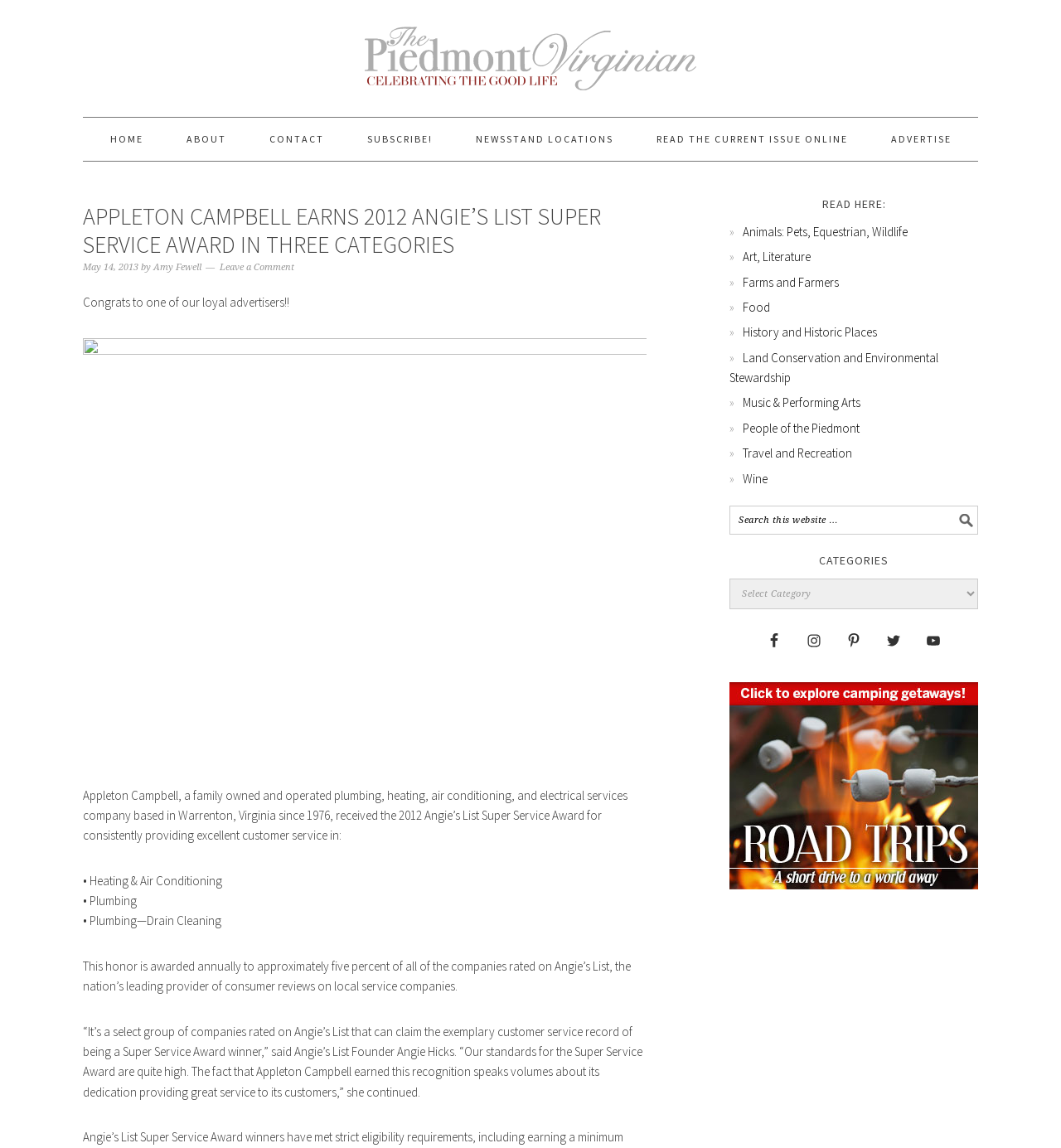What is the name of the founder of Angie’s List?
Please ensure your answer to the question is detailed and covers all necessary aspects.

The answer can be found in the main content of the webpage, where it is stated that '“It’s a select group of companies rated on Angie’s List that can claim the exemplary customer service record of being a Super Service Award winner,” said Angie’s List Founder Angie Hicks.'.